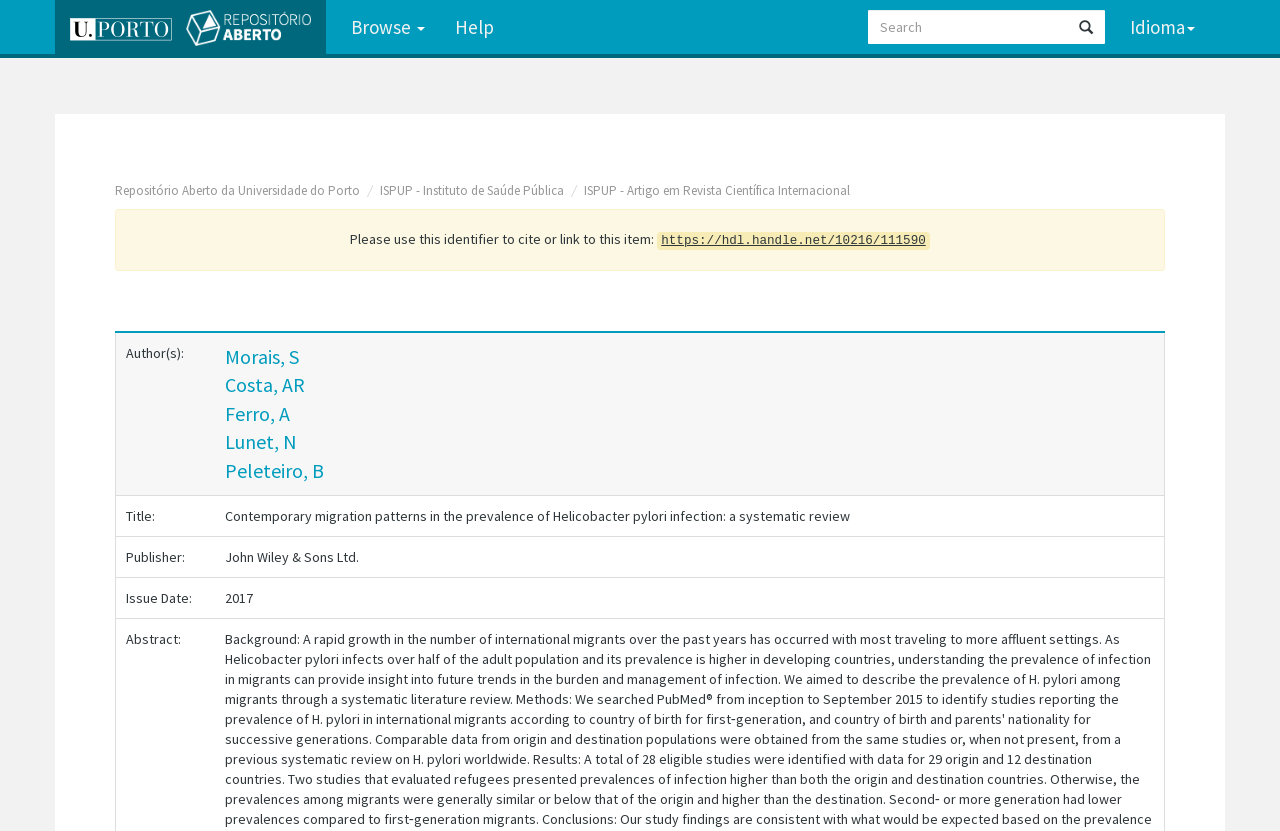Identify the bounding box for the element characterized by the following description: "Idioma".

[0.871, 0.0, 0.945, 0.065]